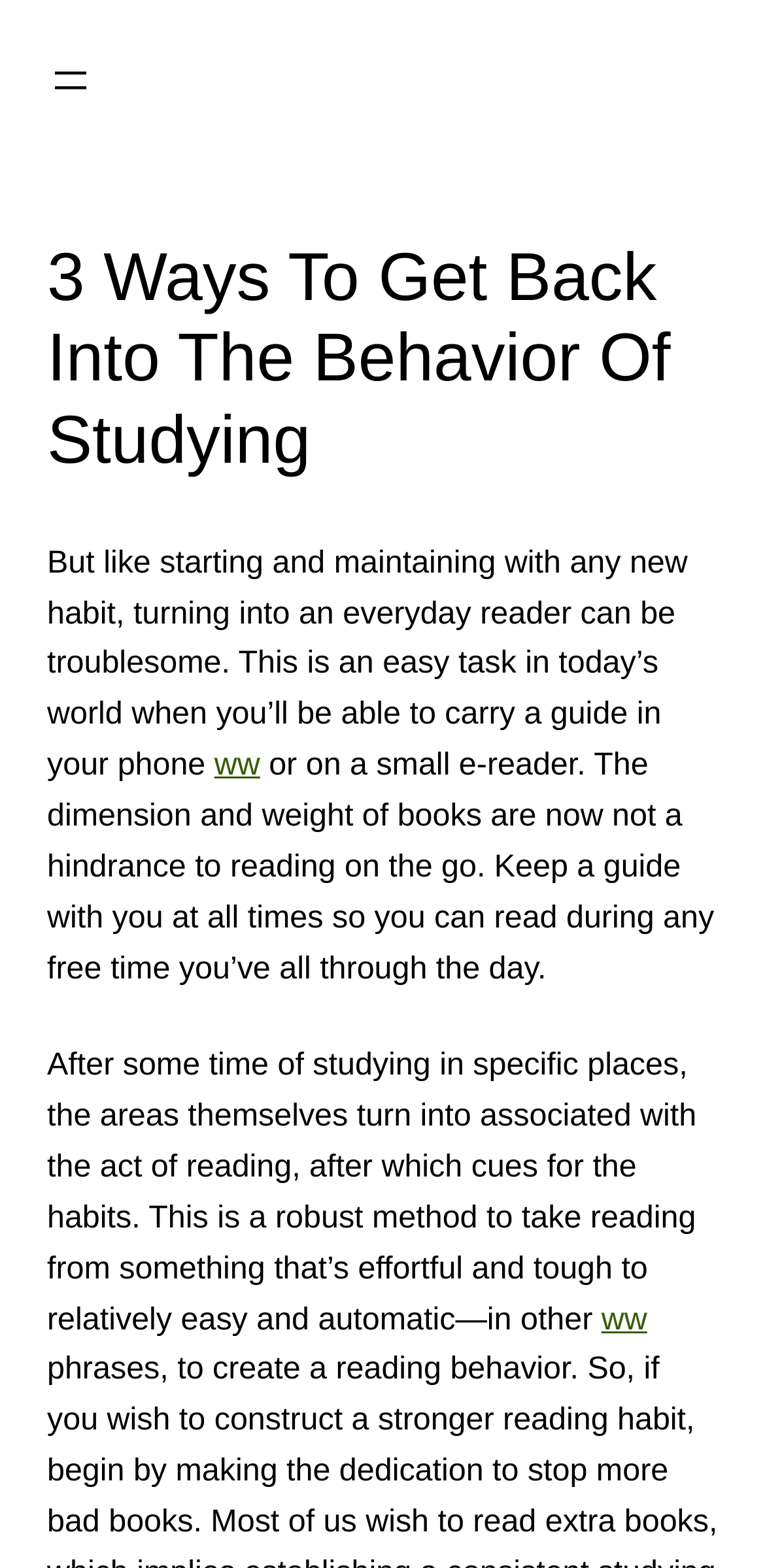How many links are in the article?
Look at the image and respond with a one-word or short phrase answer.

2